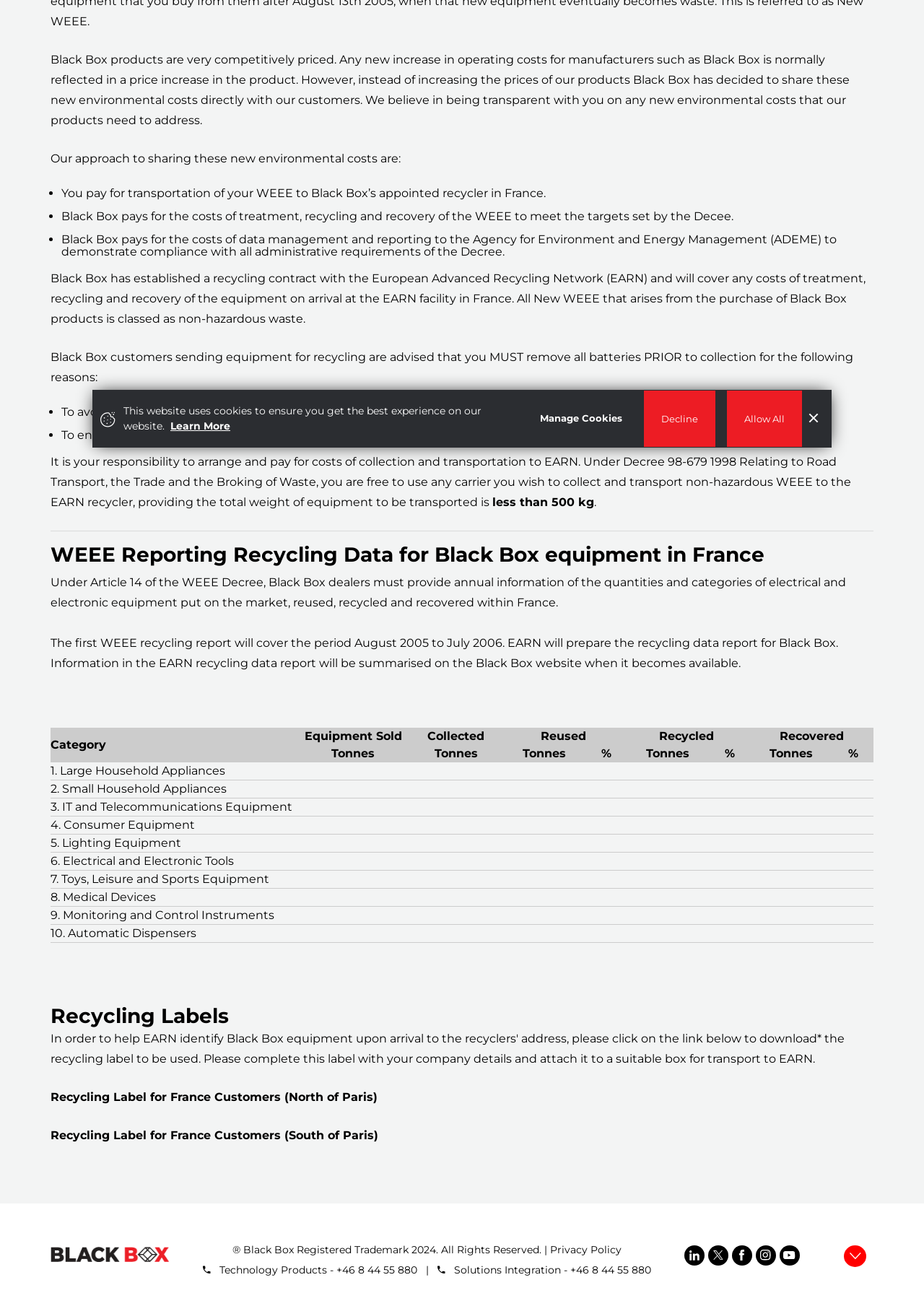Find the bounding box coordinates for the HTML element specified by: "NewsNav".

None